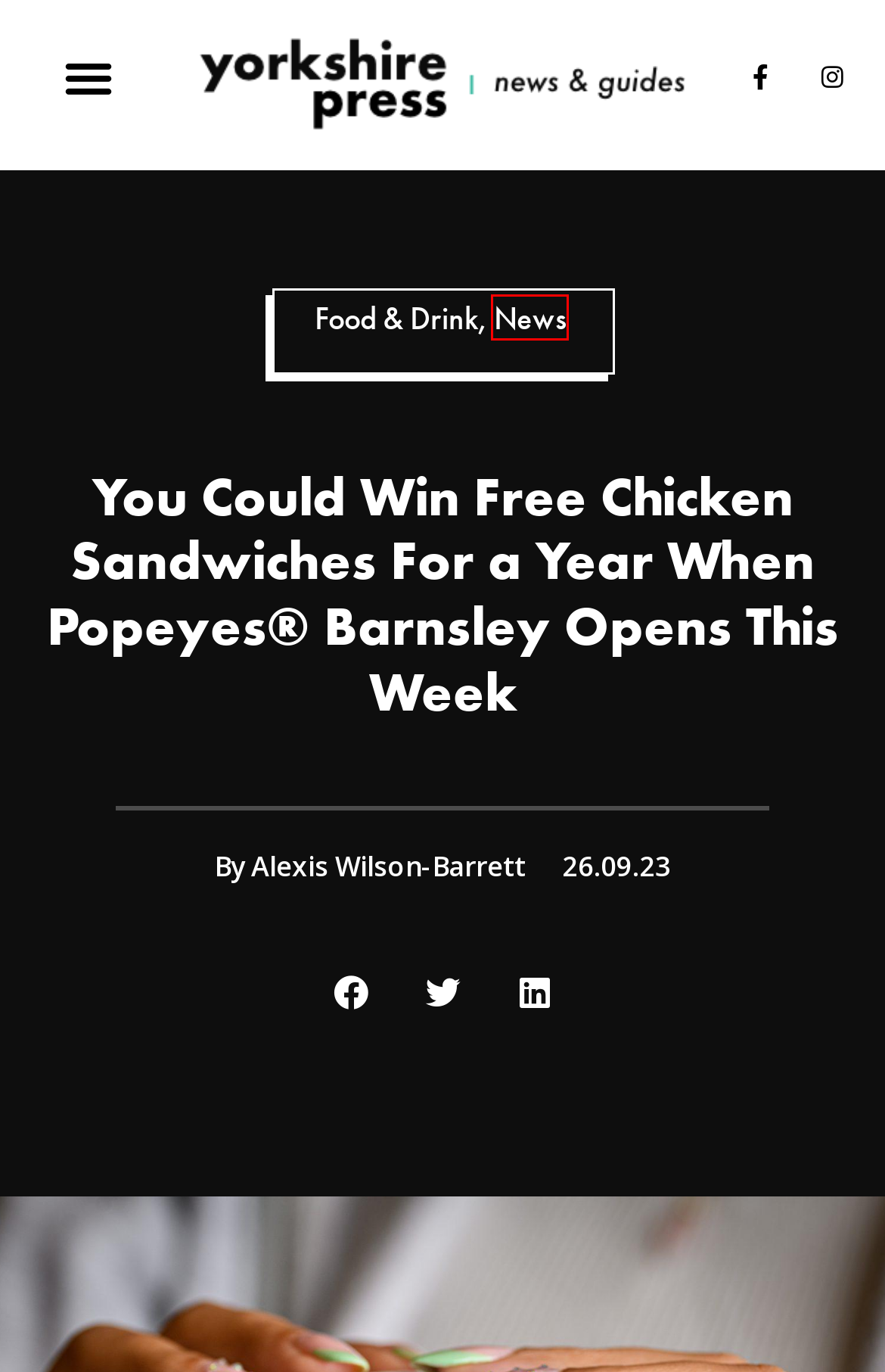Examine the screenshot of a webpage with a red bounding box around a UI element. Your task is to identify the webpage description that best corresponds to the new webpage after clicking the specified element. The given options are:
A. Alexis Wilson-Barrett, Author At The Yorkshire Press
B. News - The Yorkshire Press
C. Skipton - The Yorkshire Press
D. Yorkshire Business - The Yorkshire Press
E. Kids Carnival At White Rose Shopping Centre This May Half Term - The Yorkshire Press
F. Privacy Policy - The Yorkshire Press
G. Food & Drink - The Yorkshire Press
H. Halifax - The Yorkshire Press

B